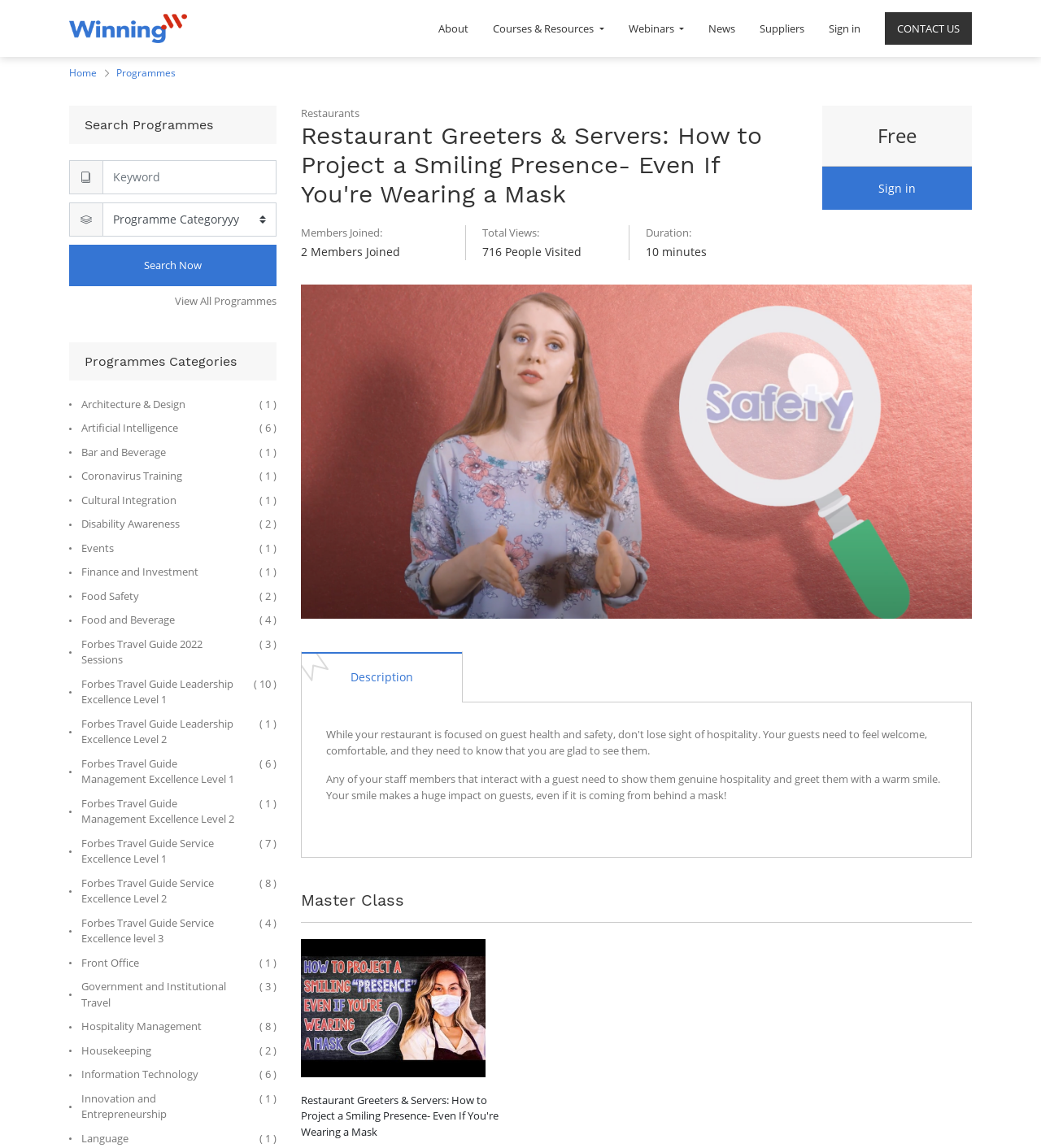How many members have joined according to the webpage?
Answer the question with a single word or phrase derived from the image.

2